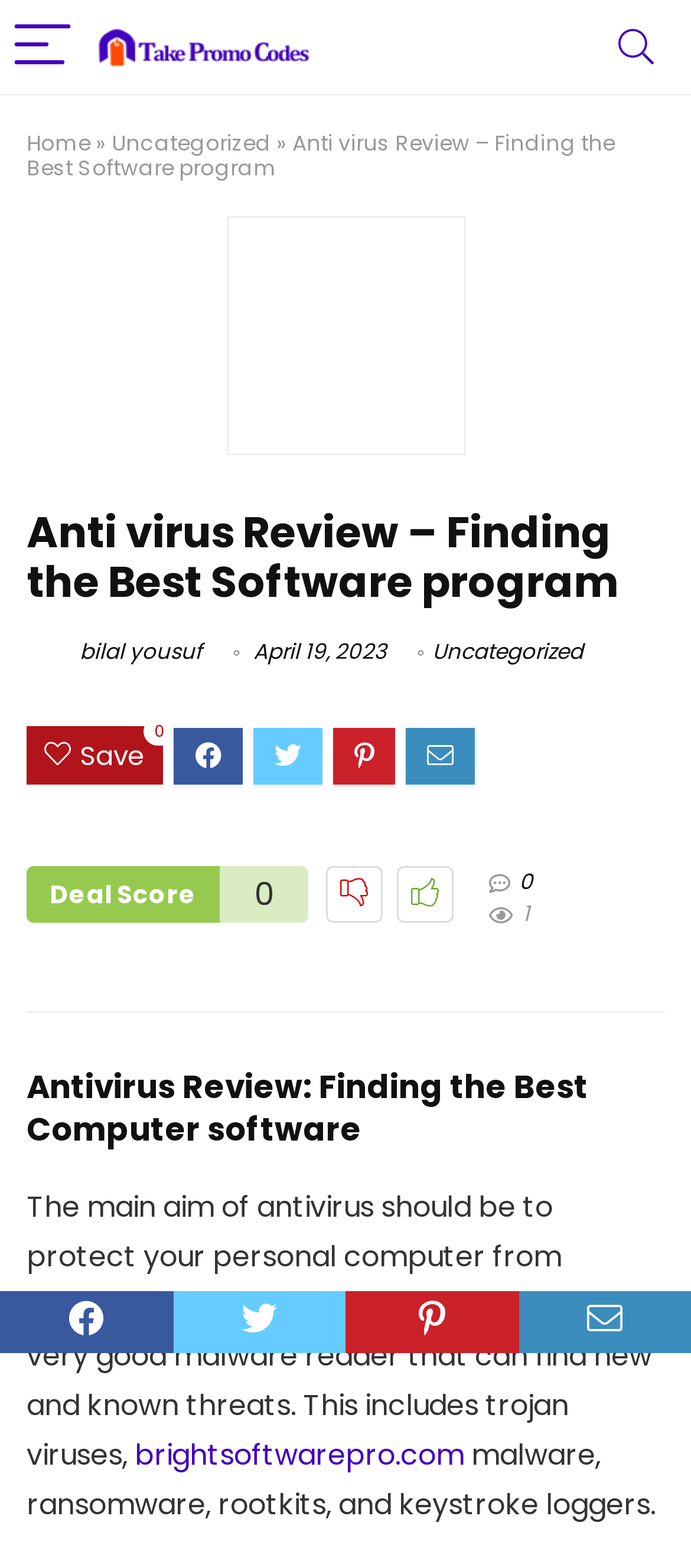Reply to the question with a single word or phrase:
How many vote options are available?

2